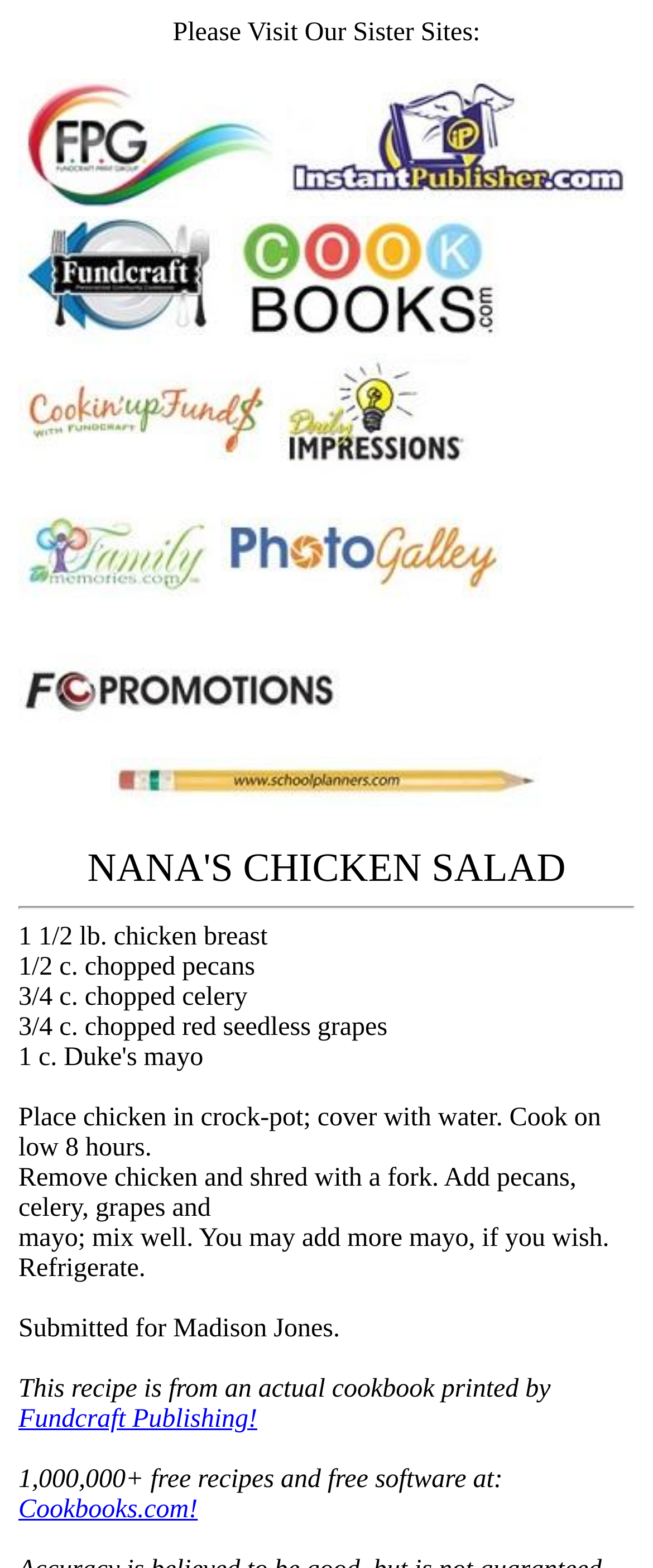Identify the coordinates of the bounding box for the element that must be clicked to accomplish the instruction: "View recipe details".

[0.028, 0.627, 0.379, 0.645]